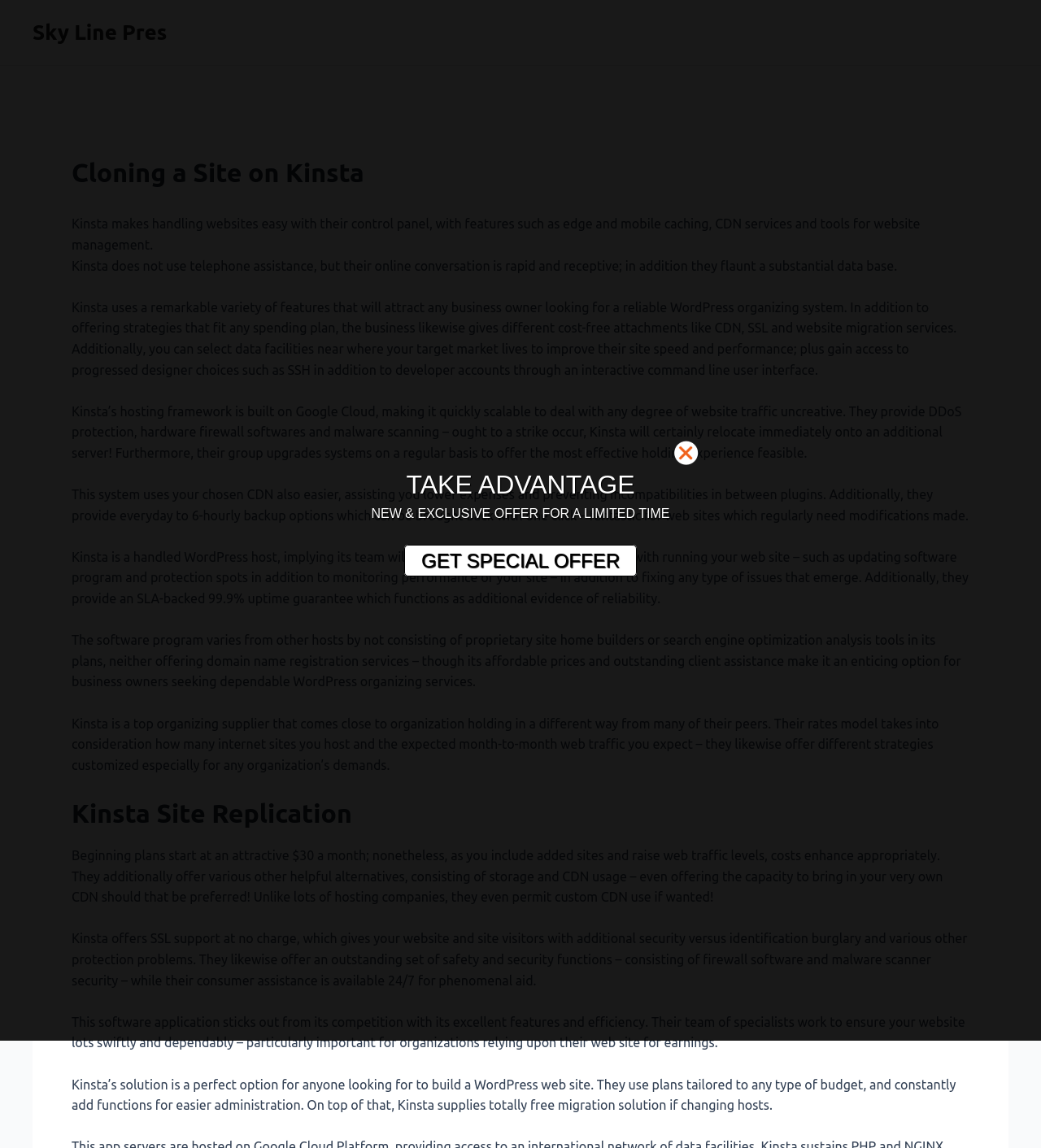Find the bounding box of the UI element described as follows: "GET SPECIAL OFFER".

[0.388, 0.474, 0.612, 0.502]